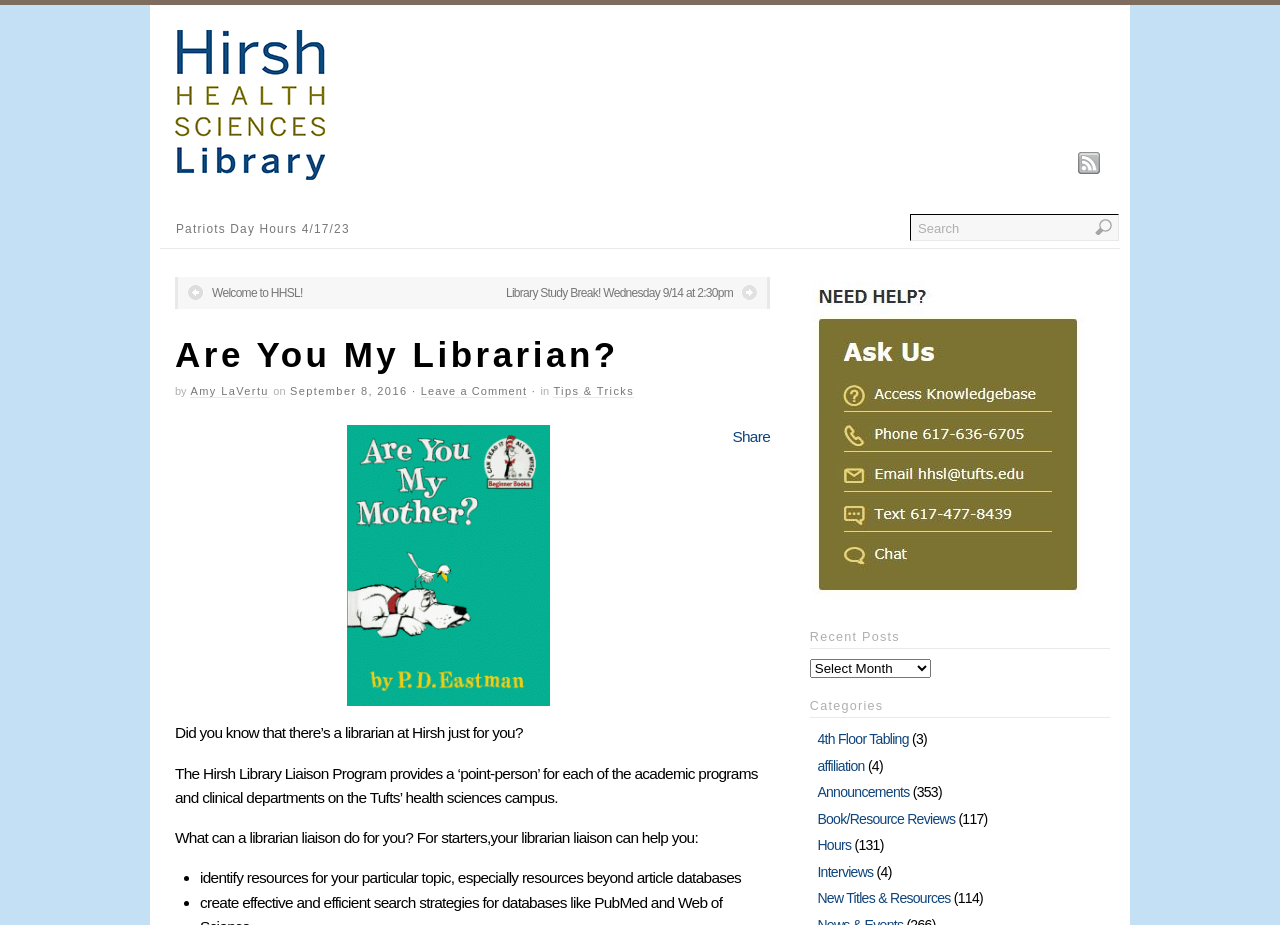Please identify the bounding box coordinates of the element that needs to be clicked to execute the following command: "Search for something". Provide the bounding box using four float numbers between 0 and 1, formatted as [left, top, right, bottom].

[0.711, 0.232, 0.874, 0.261]